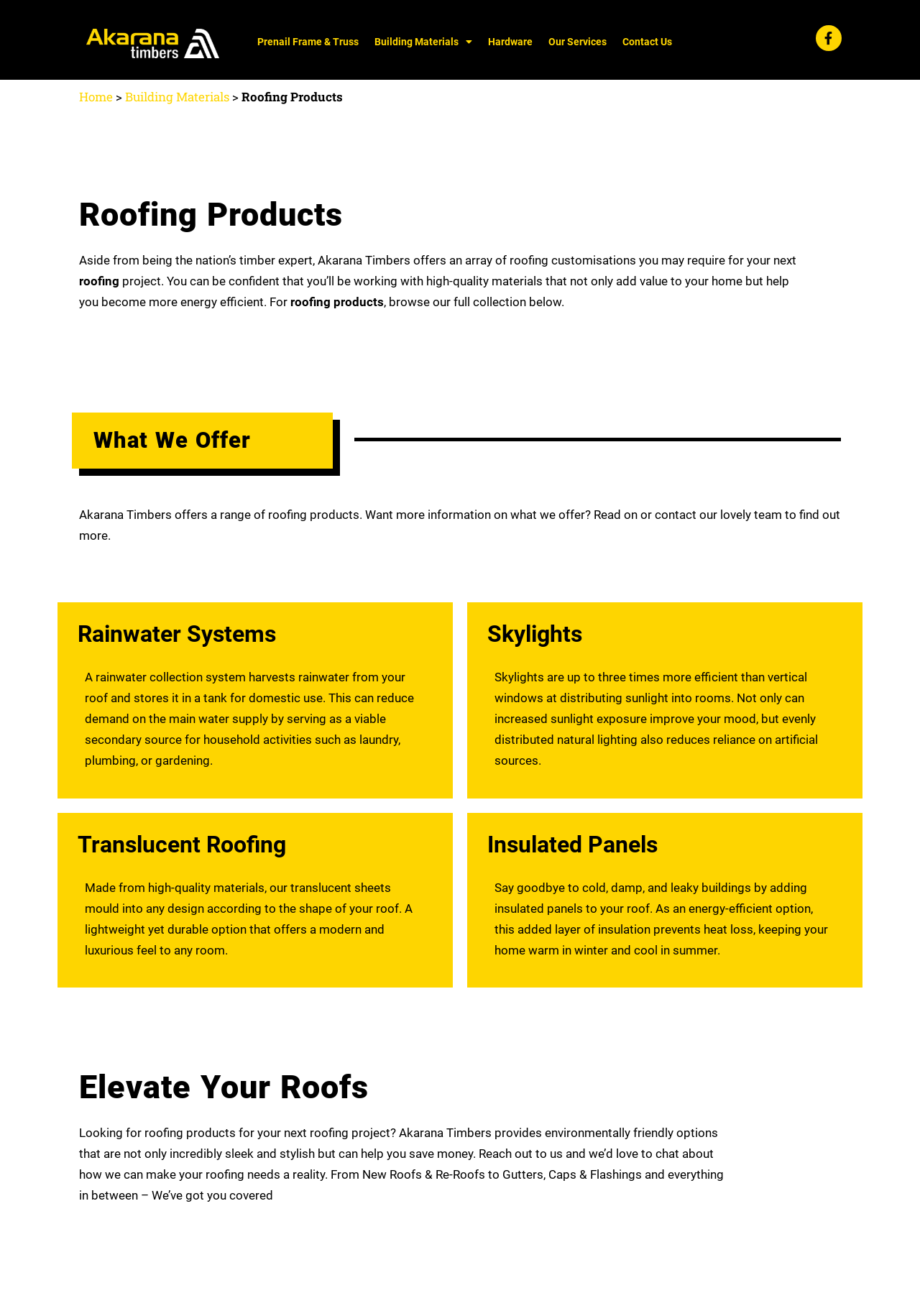Please specify the bounding box coordinates of the region to click in order to perform the following instruction: "Check the 'NEXT STORY'".

None